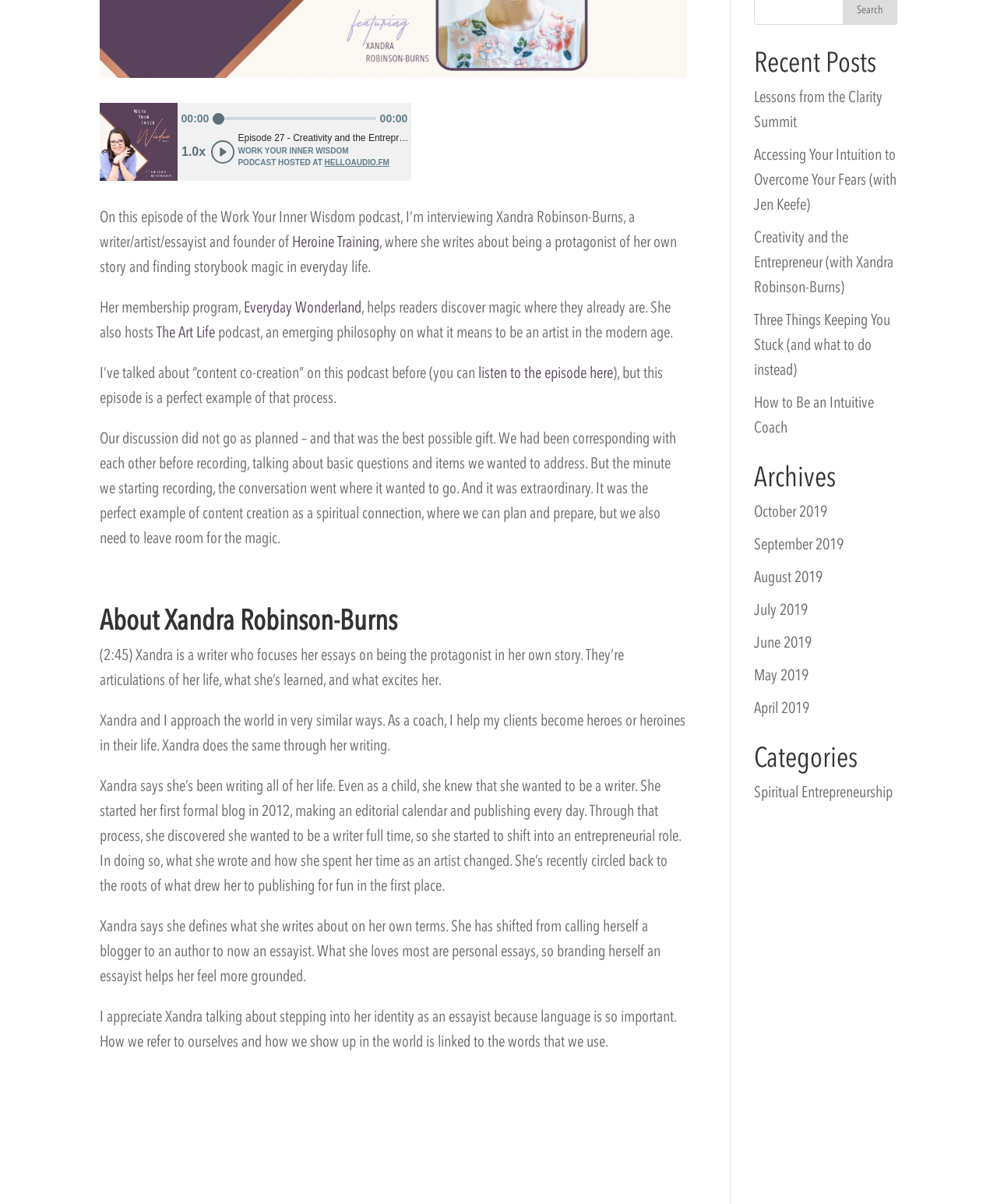Identify the bounding box of the HTML element described here: "July 2019". Provide the coordinates as four float numbers between 0 and 1: [left, top, right, bottom].

[0.756, 0.499, 0.81, 0.514]